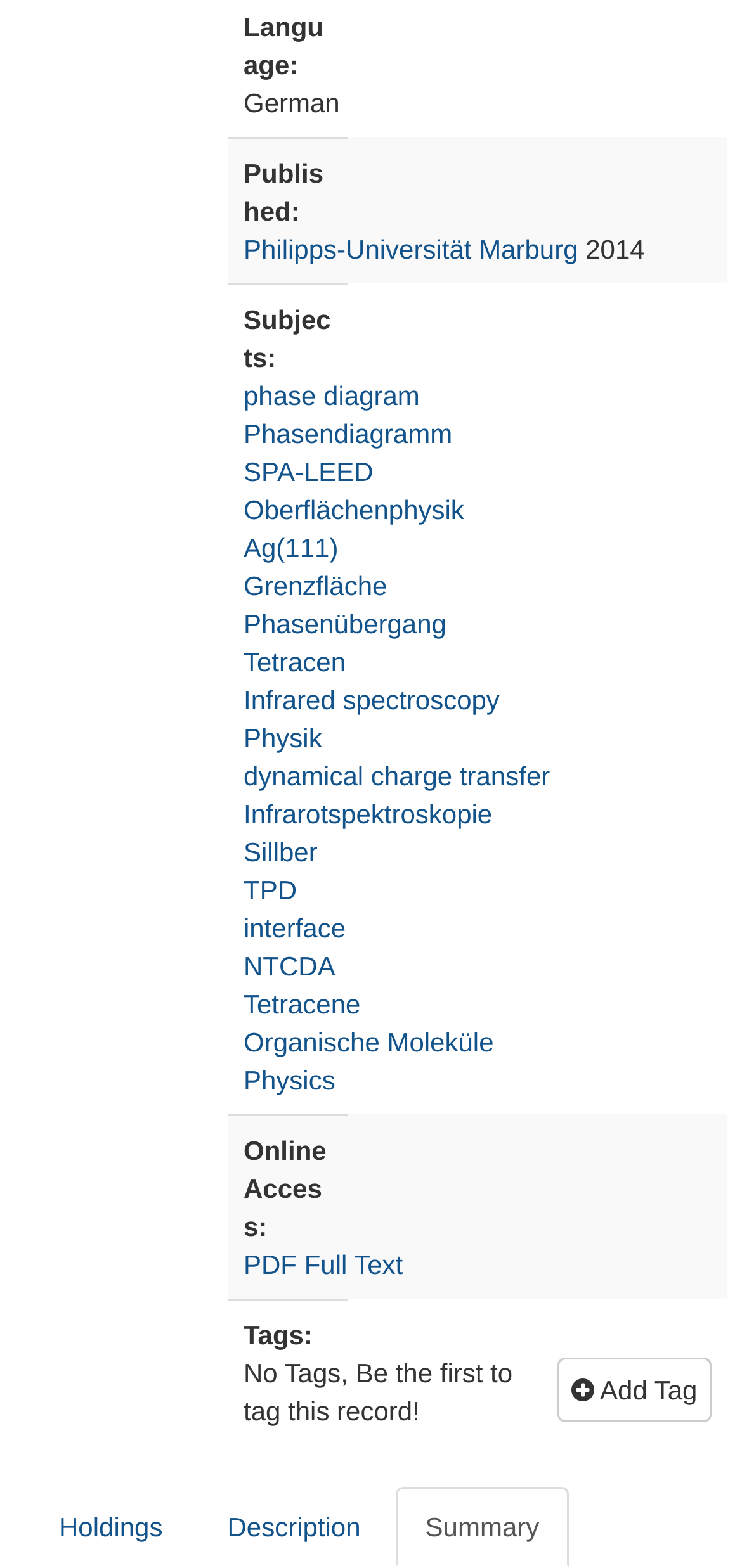What is the current tag status of the research?
Give a detailed and exhaustive answer to the question.

The tag status can be found in the fourth row of the table, where it says 'Tags: Add Tag No Tags, Be the first to tag this record!'. This indicates that there are currently no tags associated with the research.